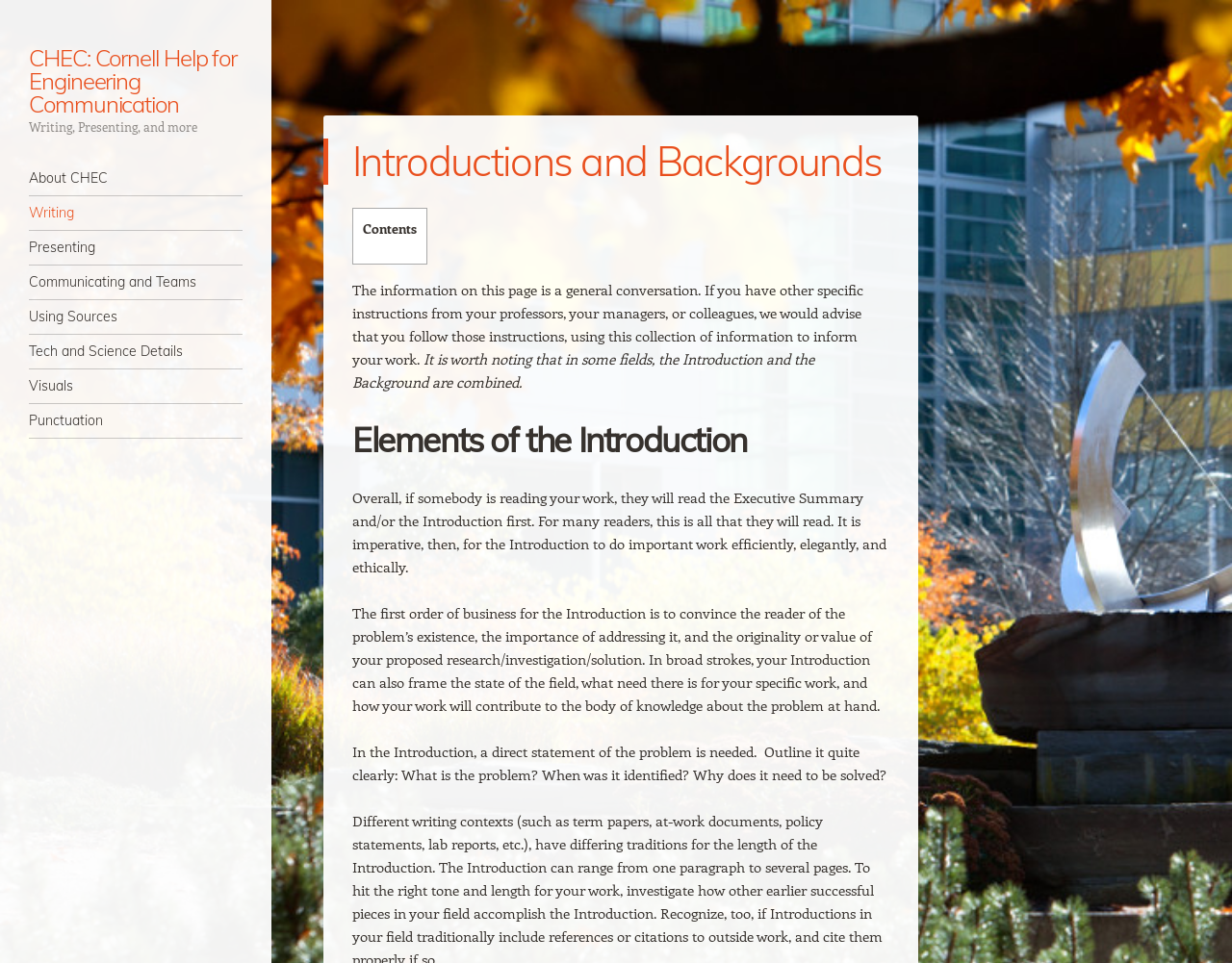Locate the bounding box coordinates of the region to be clicked to comply with the following instruction: "Click on the 'About CHEC' link". The coordinates must be four float numbers between 0 and 1, in the form [left, top, right, bottom].

[0.023, 0.168, 0.197, 0.203]